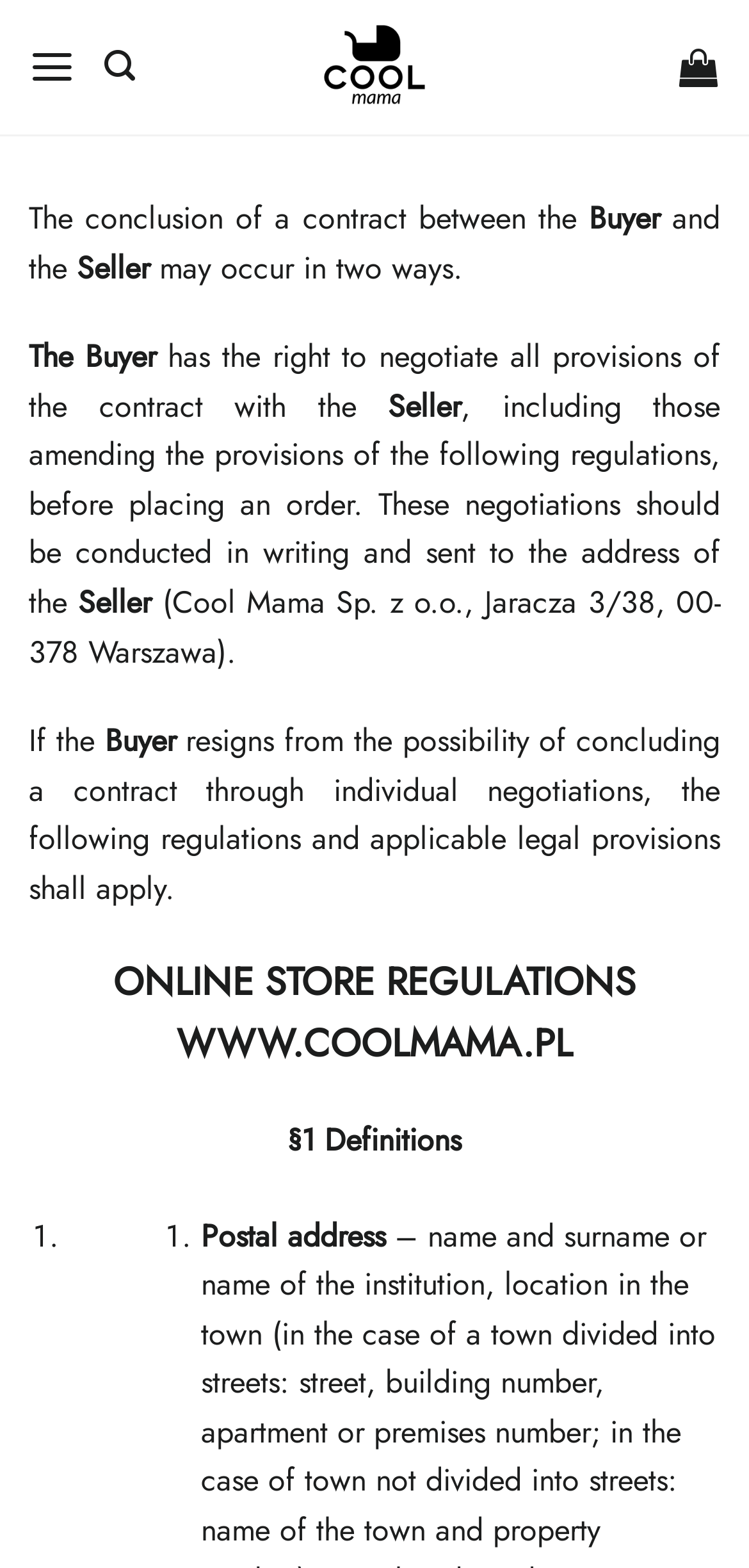Identify the bounding box of the UI component described as: "title="COOL mama"".

[0.359, 0.0, 0.641, 0.086]